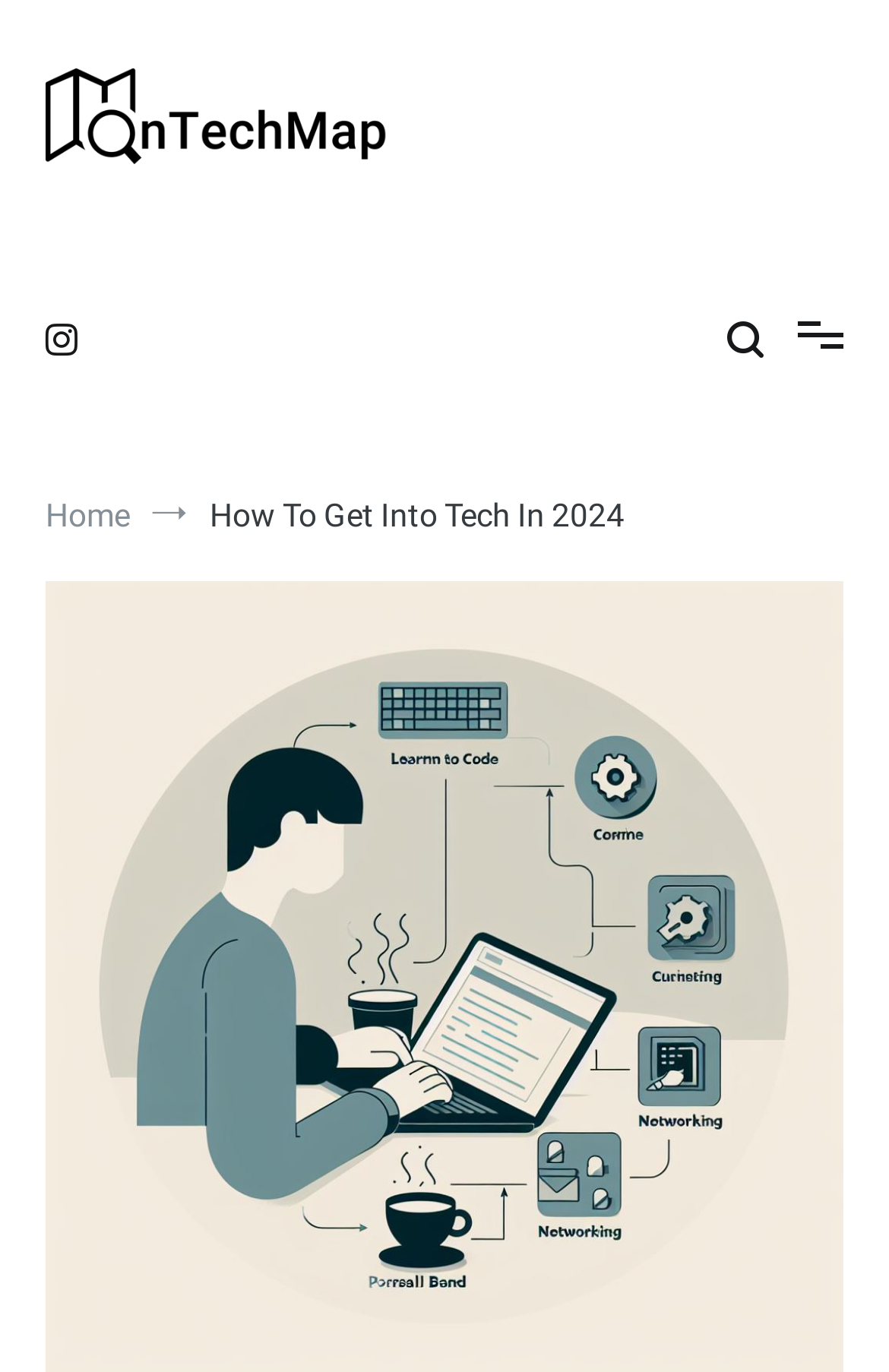What is the logo of the website?
Look at the image and respond with a one-word or short-phrase answer.

OnTechMap Logo